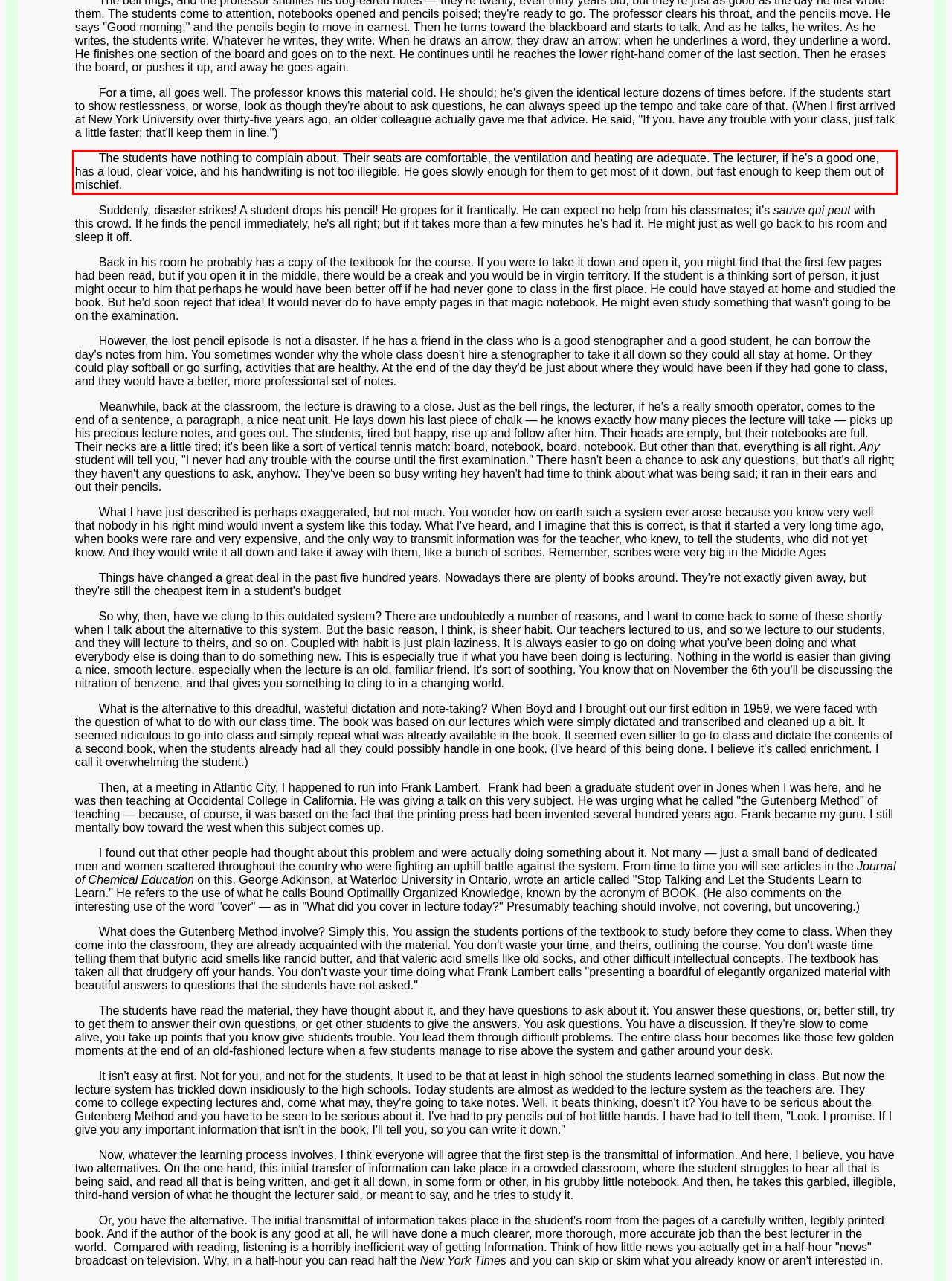Inspect the webpage screenshot that has a red bounding box and use OCR technology to read and display the text inside the red bounding box.

The students have nothing to complain about. Their seats are comfortable, the ventilation and heating are adequate. The lecturer, if he's a good one, has a loud, clear voice, and his handwriting is not too illegible. He goes slowly enough for them to get most of it down, but fast enough to keep them out of mischief.